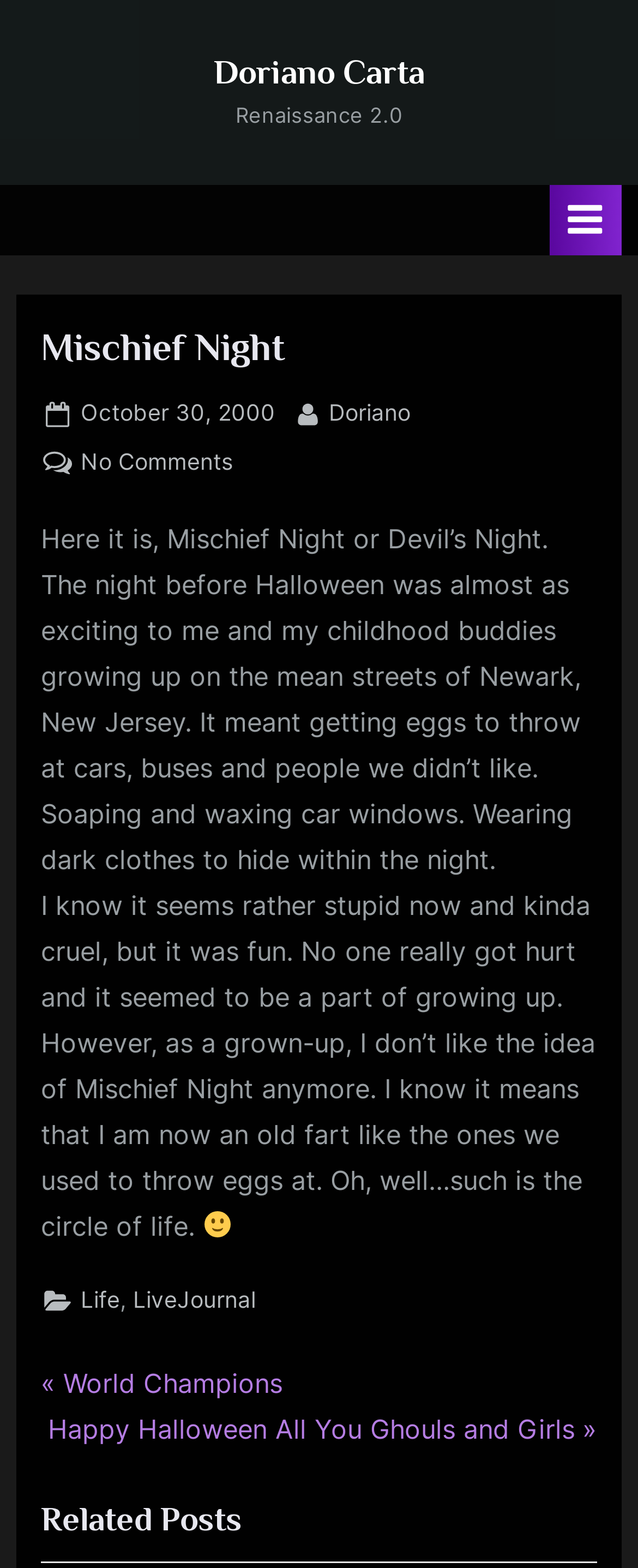Could you specify the bounding box coordinates for the clickable section to complete the following instruction: "Click on the author's name"?

[0.335, 0.033, 0.665, 0.058]